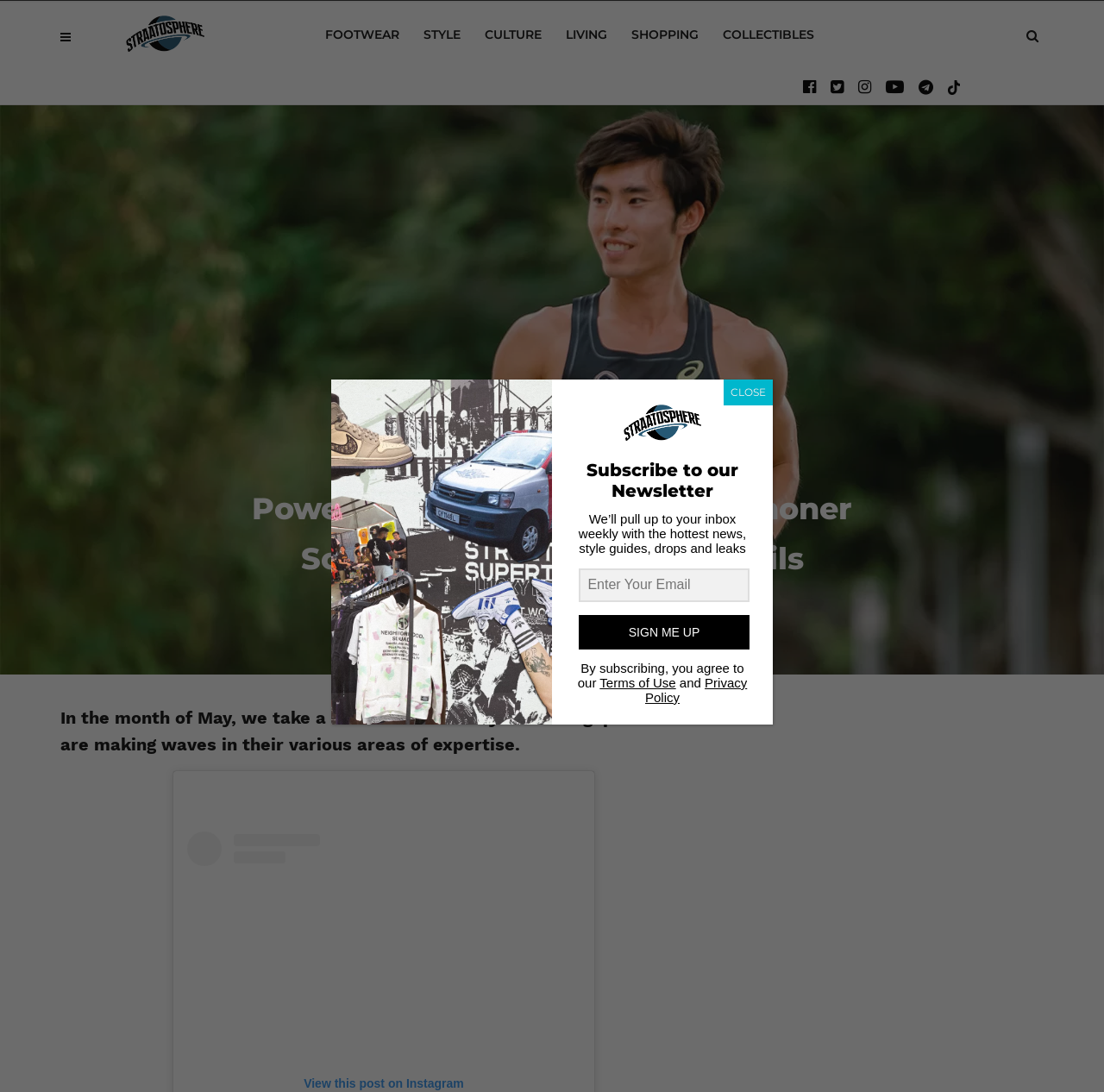Identify the bounding box coordinates of the section that should be clicked to achieve the task described: "Close the popup".

[0.655, 0.348, 0.7, 0.371]